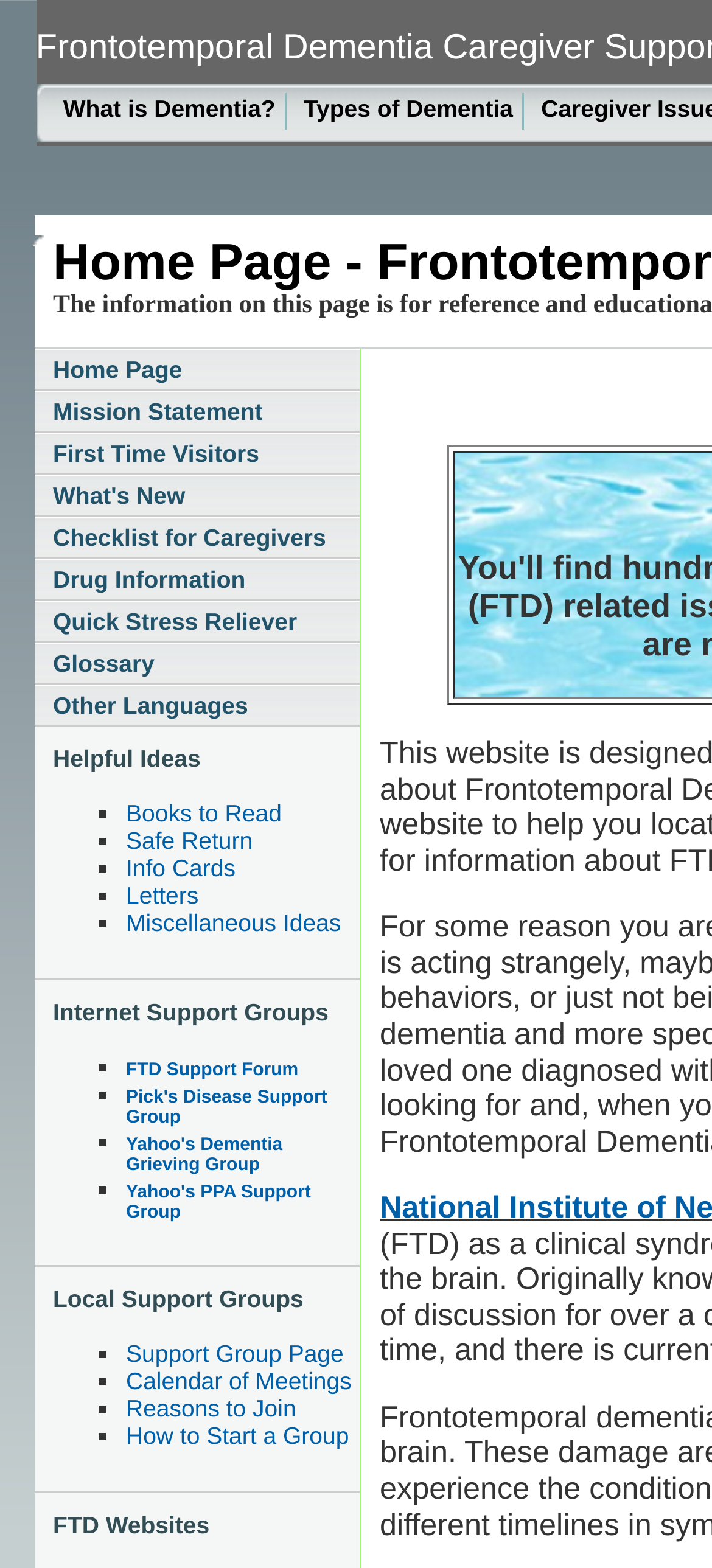Can you specify the bounding box coordinates for the region that should be clicked to fulfill this instruction: "Learn about dementia".

[0.076, 0.058, 0.402, 0.083]